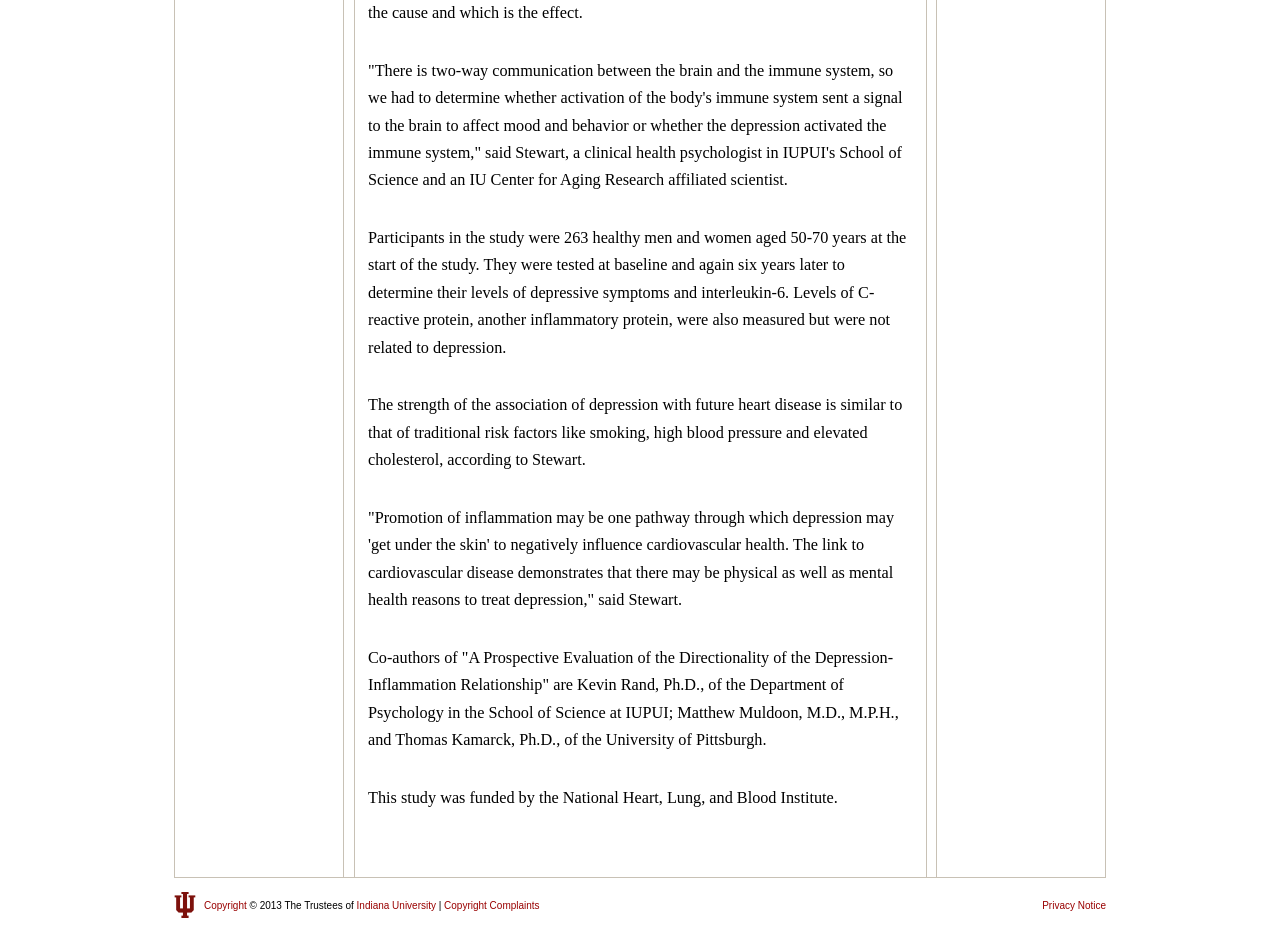What is the age range of the participants in the study?
Please provide a comprehensive answer based on the information in the image.

According to the article, the participants in the study were 263 healthy men and women aged 50-70 years at the start of the study.